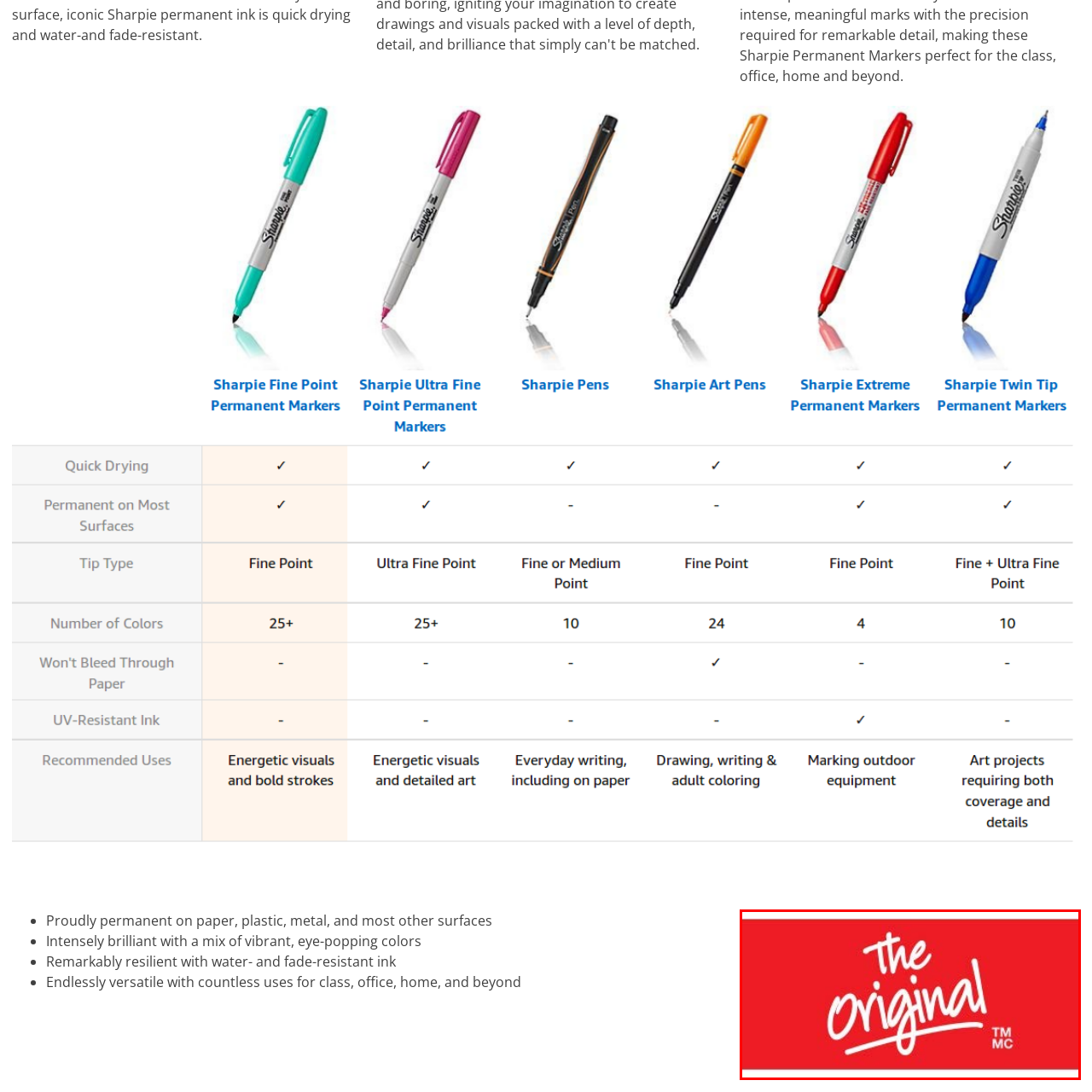Observe the area inside the red box, What type of font is used for the main text? Respond with a single word or phrase.

Handwritten-style